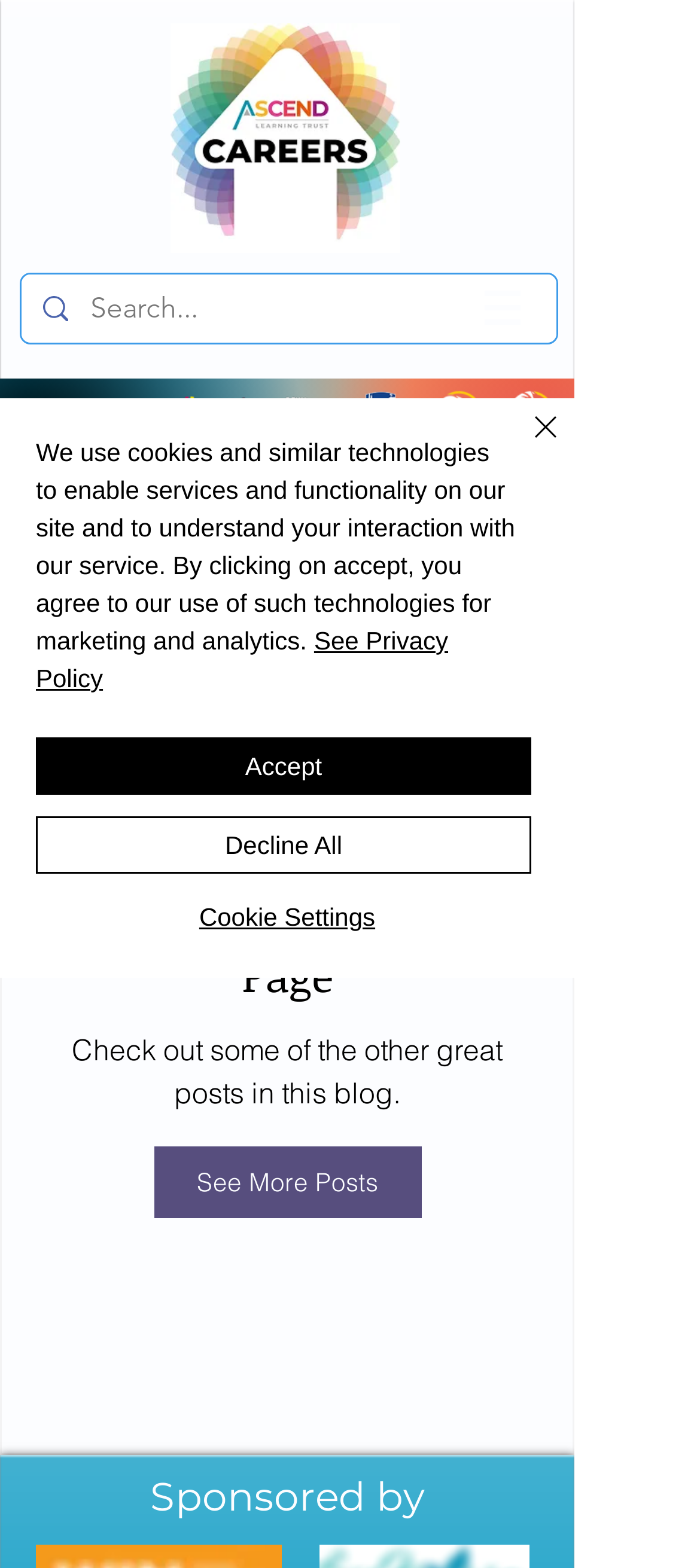Please provide the bounding box coordinates for the element that needs to be clicked to perform the instruction: "View the slideshow". The coordinates must consist of four float numbers between 0 and 1, formatted as [left, top, right, bottom].

[0.0, 0.241, 0.821, 0.299]